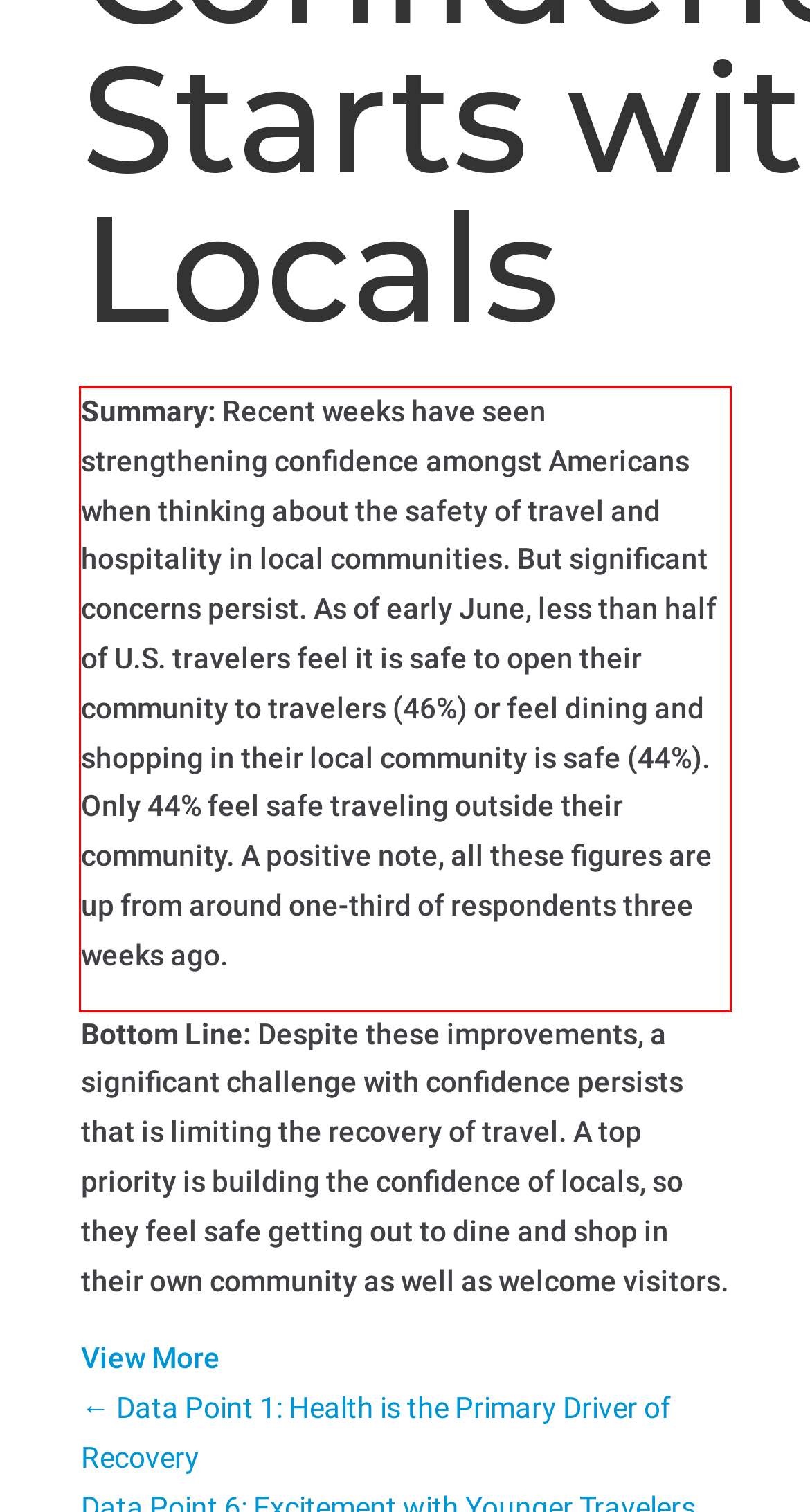Locate the red bounding box in the provided webpage screenshot and use OCR to determine the text content inside it.

Summary: Recent weeks have seen strengthening confidence amongst Americans when thinking about the safety of travel and hospitality in local communities. But significant concerns persist. As of early June, less than half of U.S. travelers feel it is safe to open their community to travelers (46%) or feel dining and shopping in their local community is safe (44%). Only 44% feel safe traveling outside their community. A positive note, all these figures are up from around one-third of respondents three weeks ago.